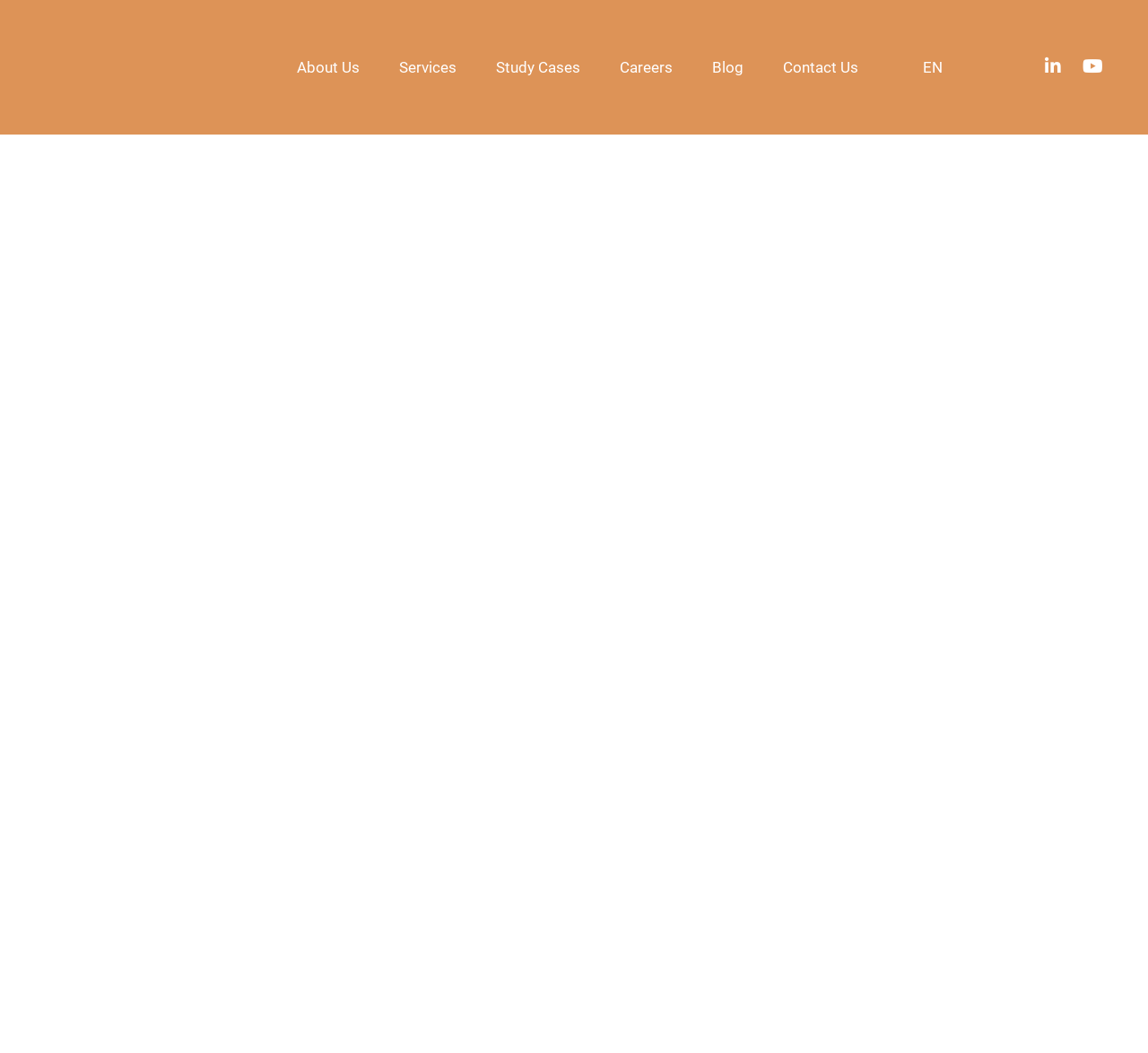How many years of experience does Servihabitat have?
Please provide a comprehensive answer based on the information in the image.

According to the StaticText element, Servihabitat has more than 30 years of experience in the real estate sector in Spain.